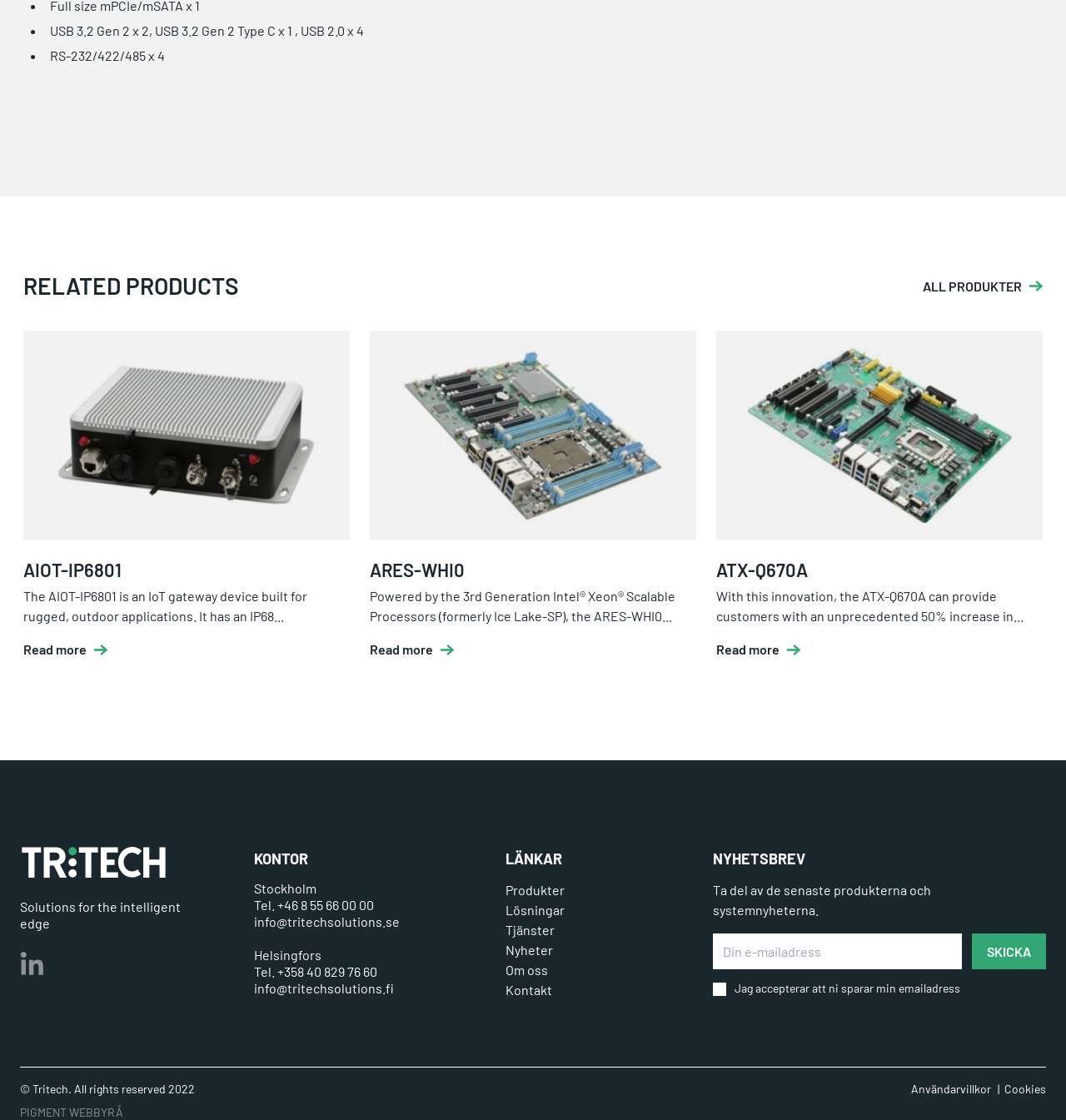Please provide the bounding box coordinate of the region that matches the element description: Read more. Coordinates should be in the format (top-left x, top-left y, bottom-right x, bottom-right y) and all values should be between 0 and 1.

[0.021, 0.574, 0.101, 0.586]